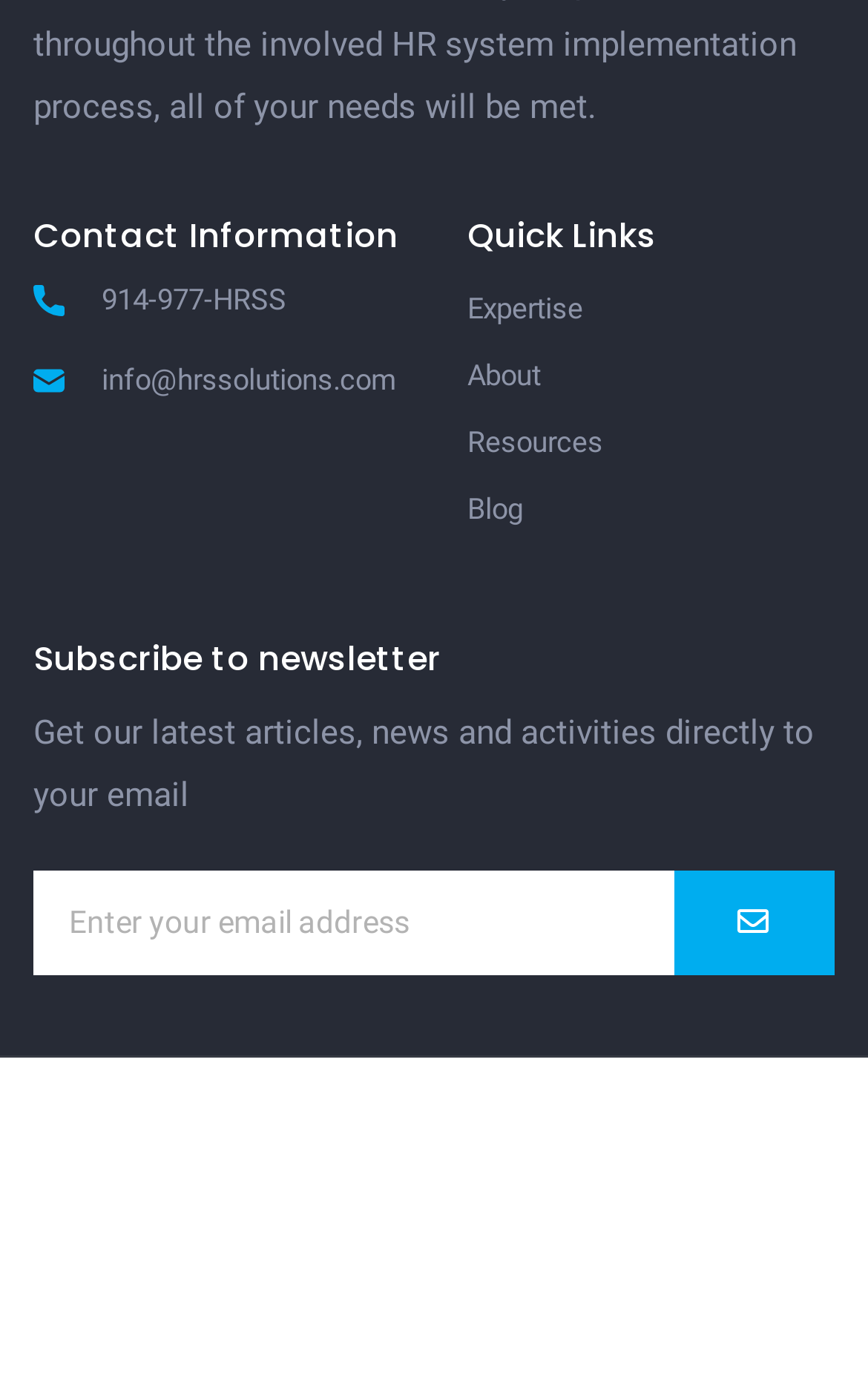Please specify the coordinates of the bounding box for the element that should be clicked to carry out this instruction: "Click the phone number link". The coordinates must be four float numbers between 0 and 1, formatted as [left, top, right, bottom].

[0.038, 0.202, 0.462, 0.234]